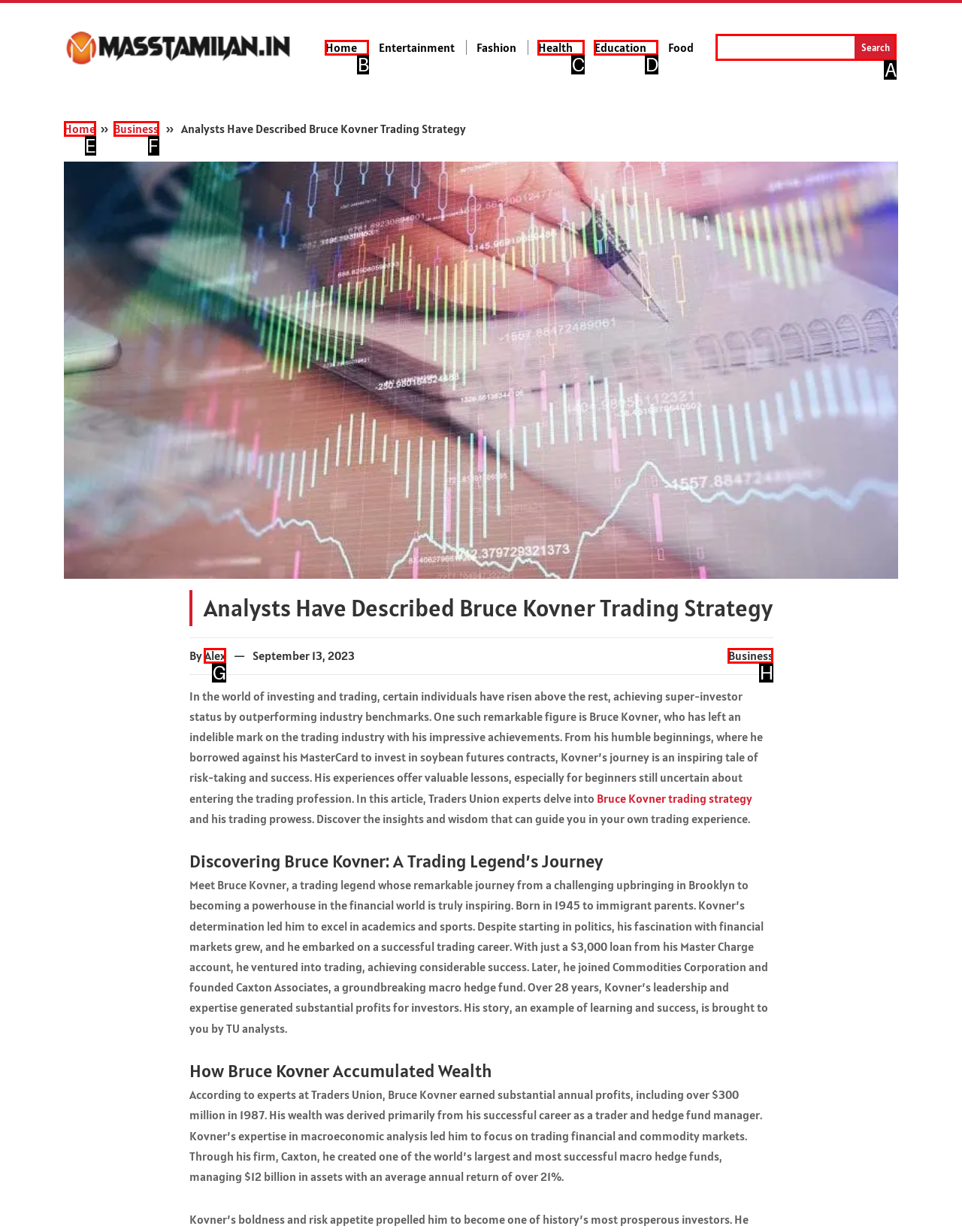Identify the correct UI element to click to achieve the task: Search for something.
Answer with the letter of the appropriate option from the choices given.

A